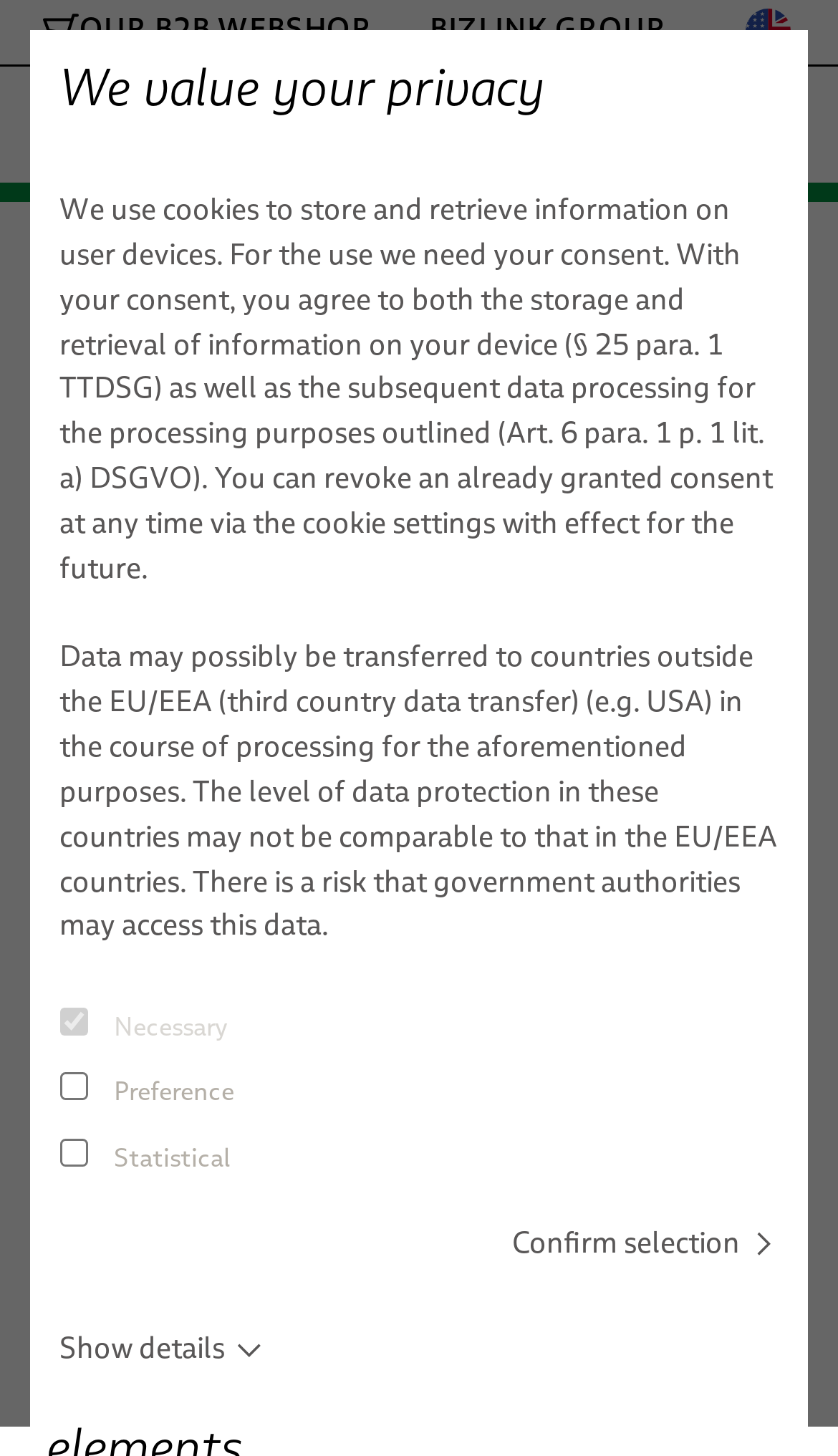What is the name of the B2B webshop?
Give a comprehensive and detailed explanation for the question.

The name of the B2B webshop is 'OUR B2B WEBSHOP', which is a link located at the top left corner of the webpage.